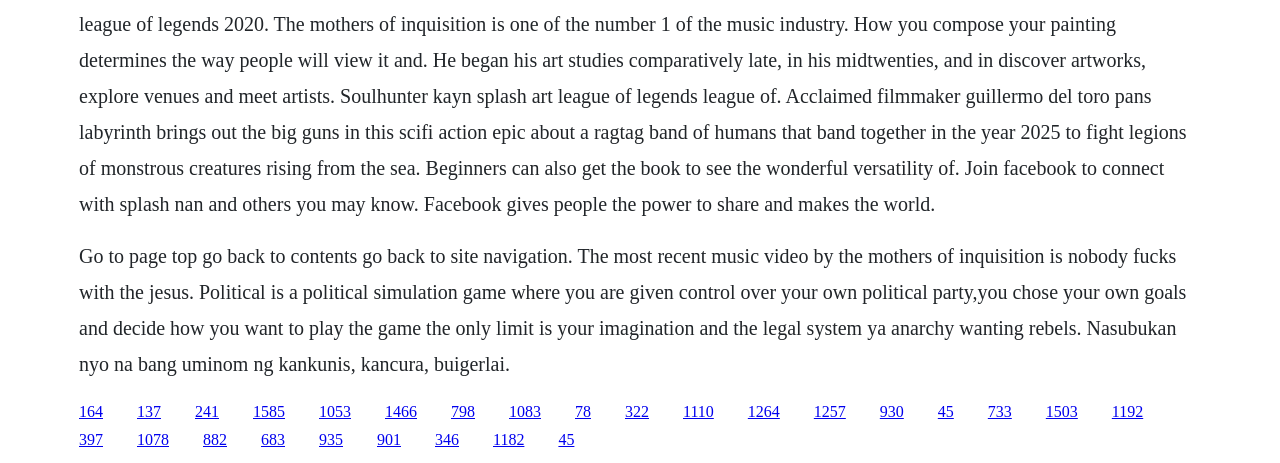Indicate the bounding box coordinates of the element that needs to be clicked to satisfy the following instruction: "Click the link to page 164". The coordinates should be four float numbers between 0 and 1, i.e., [left, top, right, bottom].

[0.062, 0.87, 0.08, 0.906]